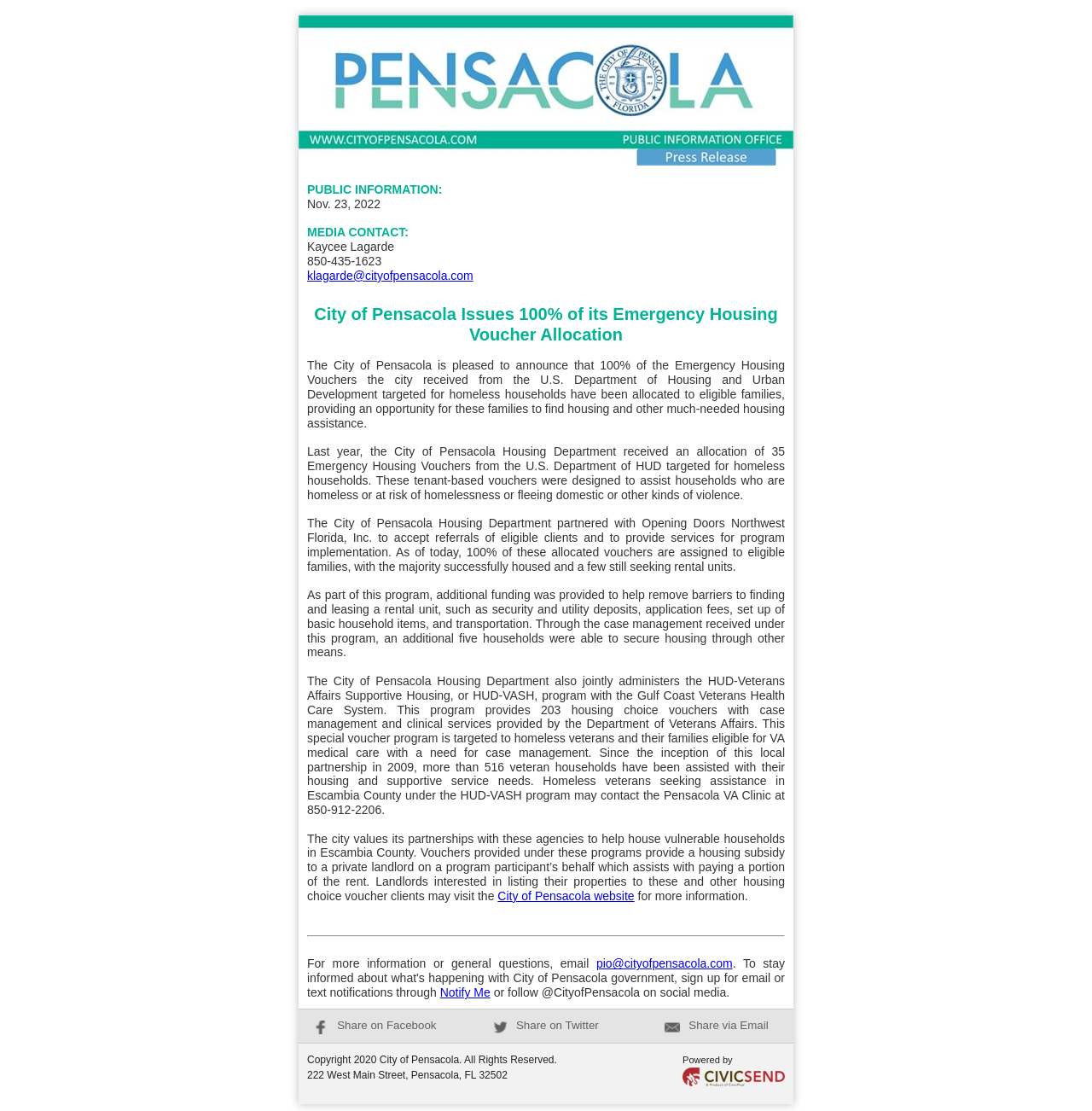Can you find the bounding box coordinates for the element to click on to achieve the instruction: "Sign up for email or text notifications through Notify Me"?

[0.403, 0.887, 0.449, 0.899]